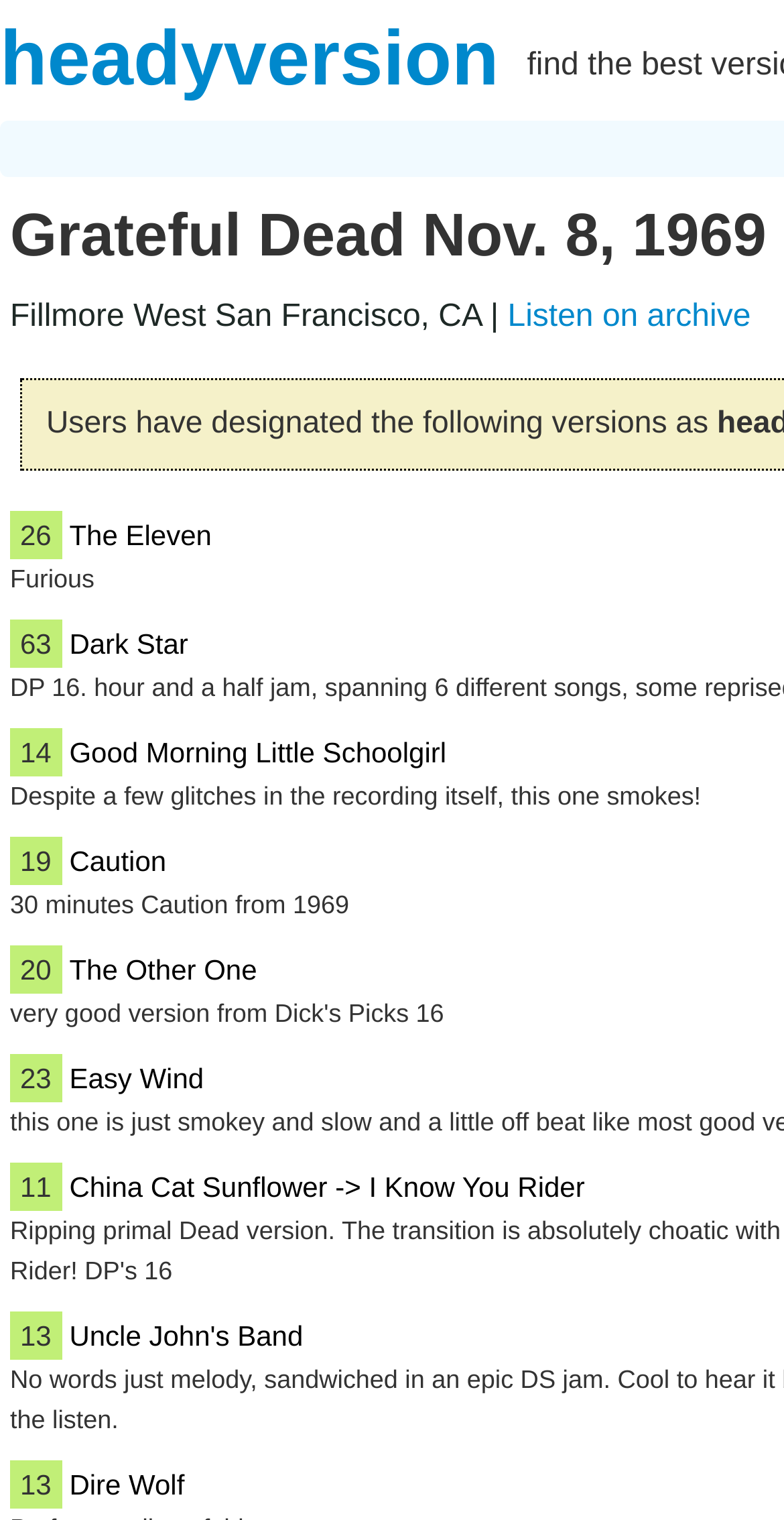Provide a brief response using a word or short phrase to this question:
How many song titles are listed on this page?

11